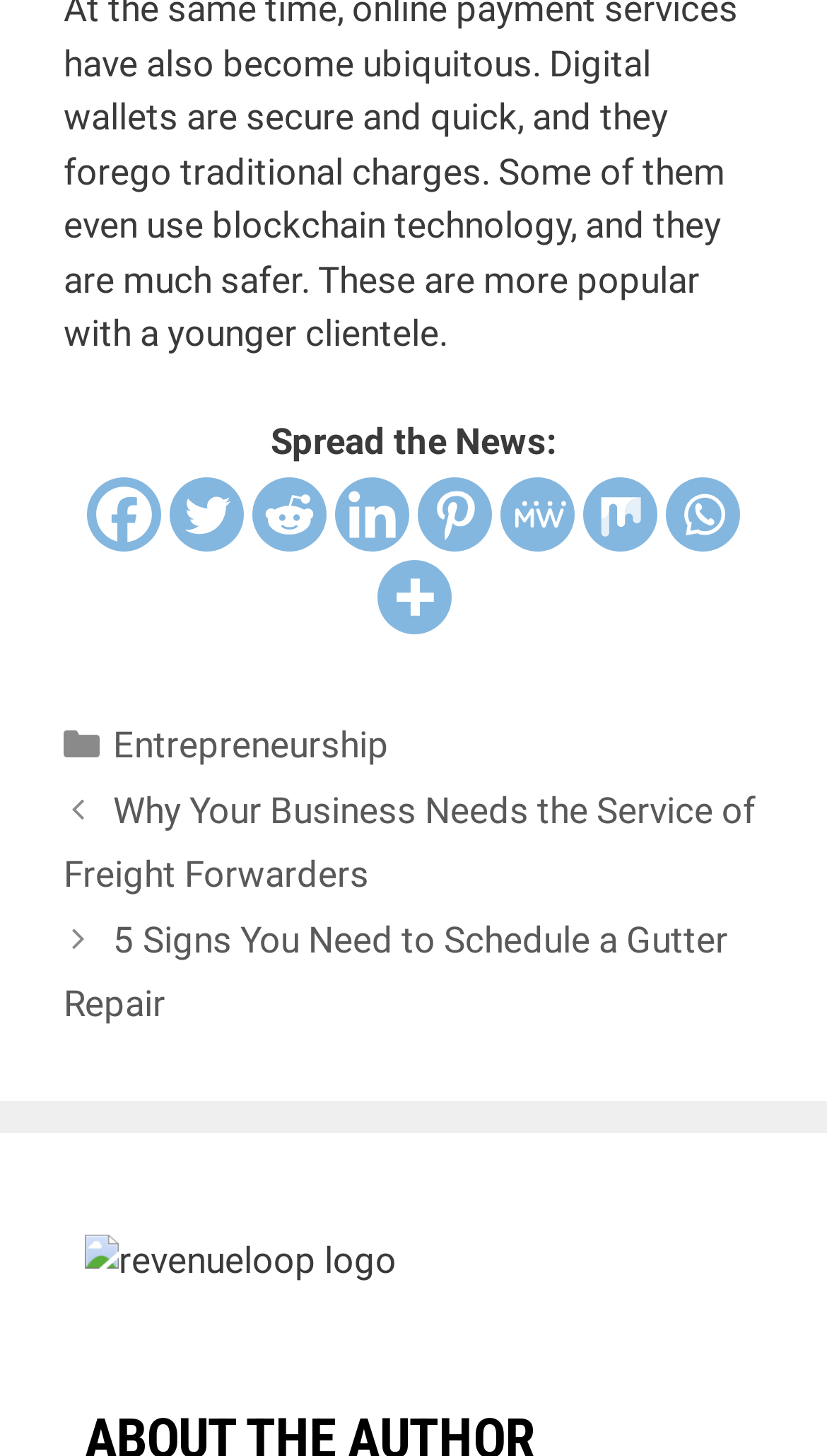Indicate the bounding box coordinates of the element that needs to be clicked to satisfy the following instruction: "Check About Us". The coordinates should be four float numbers between 0 and 1, i.e., [left, top, right, bottom].

None